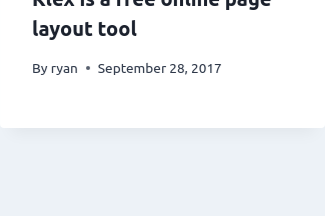Detail all significant aspects of the image you see.

The image features a captivating header that reads "Klex is a free online page layout tool," prominently displayed in a bold font. Below this title, the author’s name, "By ryan," is noted, accompanied by the publication date, "September 28, 2017." The overall design suggests a modern and user-friendly interface, suitable for those looking to create and manipulate page layouts without any cost. This introduction invites users to explore the functionalities offered by Klex and emphasizes its accessibility as a tool for layout design.